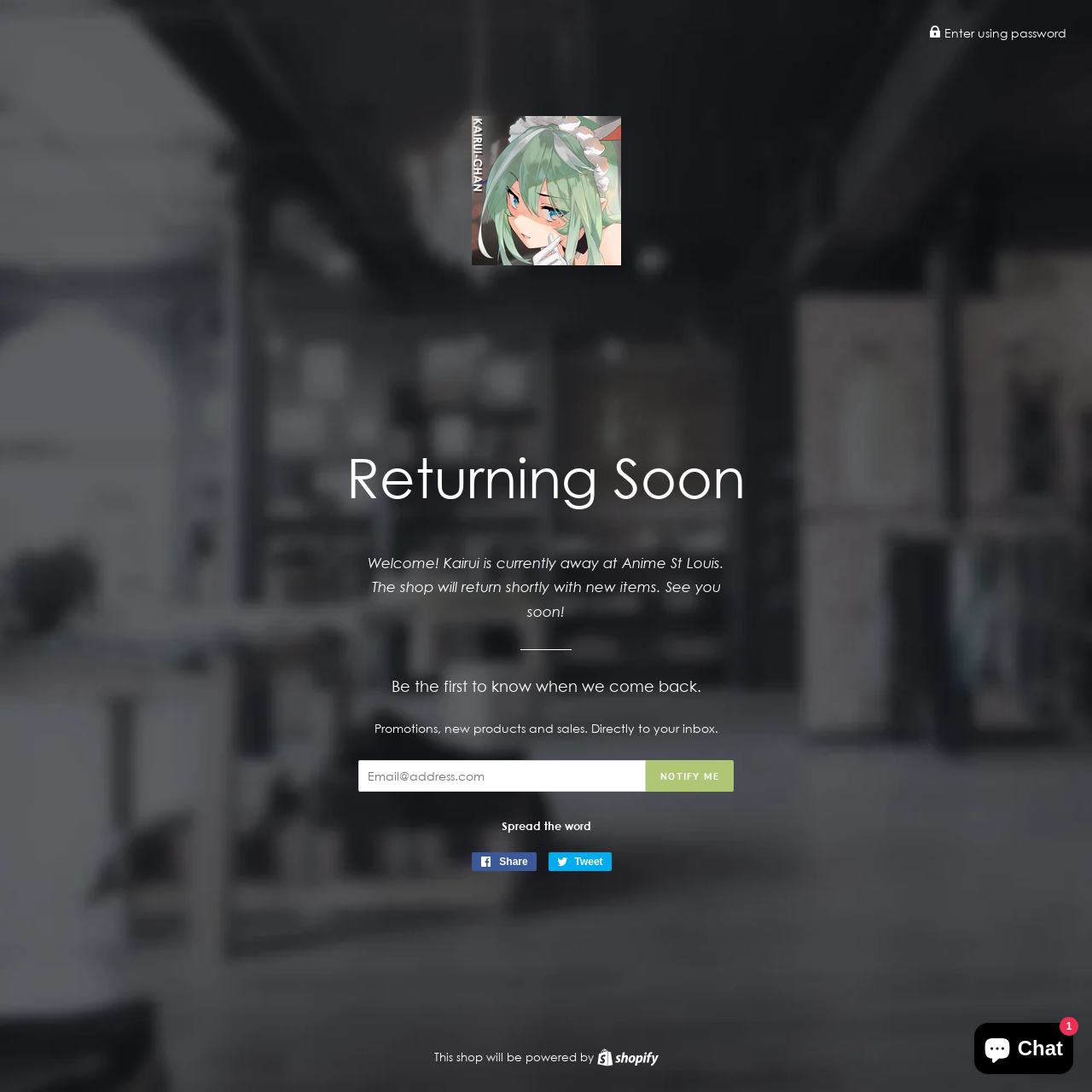Summarize the contents and layout of the webpage in detail.

The webpage is titled "Kairui's" and has a prominent heading with the same title, accompanied by an image, at the top center of the page. Below this, there is a link to "Enter using password" at the top right corner.

The main content of the page is divided into two sections. The top section takes up about a quarter of the page and contains a heading "Returning Soon" followed by a message welcoming users and informing them that the shop is currently away at Anime St Louis and will return soon. This section also includes a call-to-action to be notified when the shop returns, with an email input field and a "NOTIFY ME" button.

Below this section, there is a horizontal separator, and then a section with social media links to share the page on Facebook and Twitter, along with a "Spread the word" text.

At the very bottom of the page, there is a footer section with a text "This shop will be powered by" followed by a link to "Shopify". Additionally, there is a chat window button at the bottom right corner, which is currently expanded and contains an image.

Overall, the page has a simple and clean layout, with a focus on informing users about the shop's temporary absence and encouraging them to stay updated about its return.